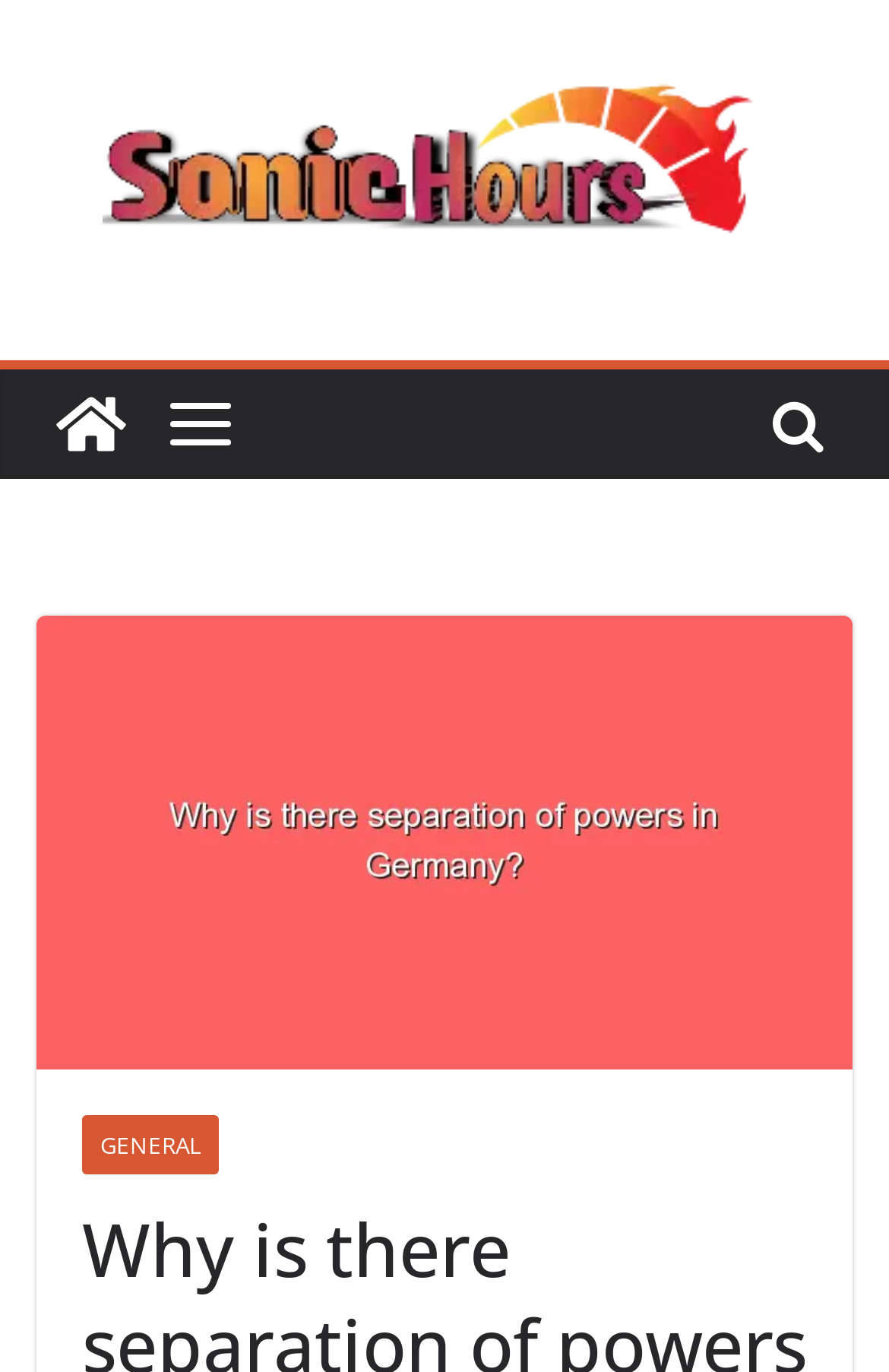Extract the main title from the webpage.

Why is there separation of powers in Germany?